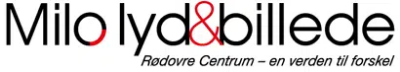Describe the scene in the image with detailed observations.

The image showcases the logo of "Milo lyd & billede," a company dedicated to audio and visual equipment, highlighted by its distinctive typography. The name incorporates a vibrant red ampersand "&," symbolizing unity between sound and image. Below the main logo, a tagline reads "Rødovre Centrum – en verden til forskel," suggesting the company's location in Rødovre Center, a hub for various consumer experiences. This branding emphasizes their commitment to providing exceptional audiovisual solutions, catering to diverse customer needs. The design reflects a modern aesthetic, encapsulating the essence of the brand's offerings.